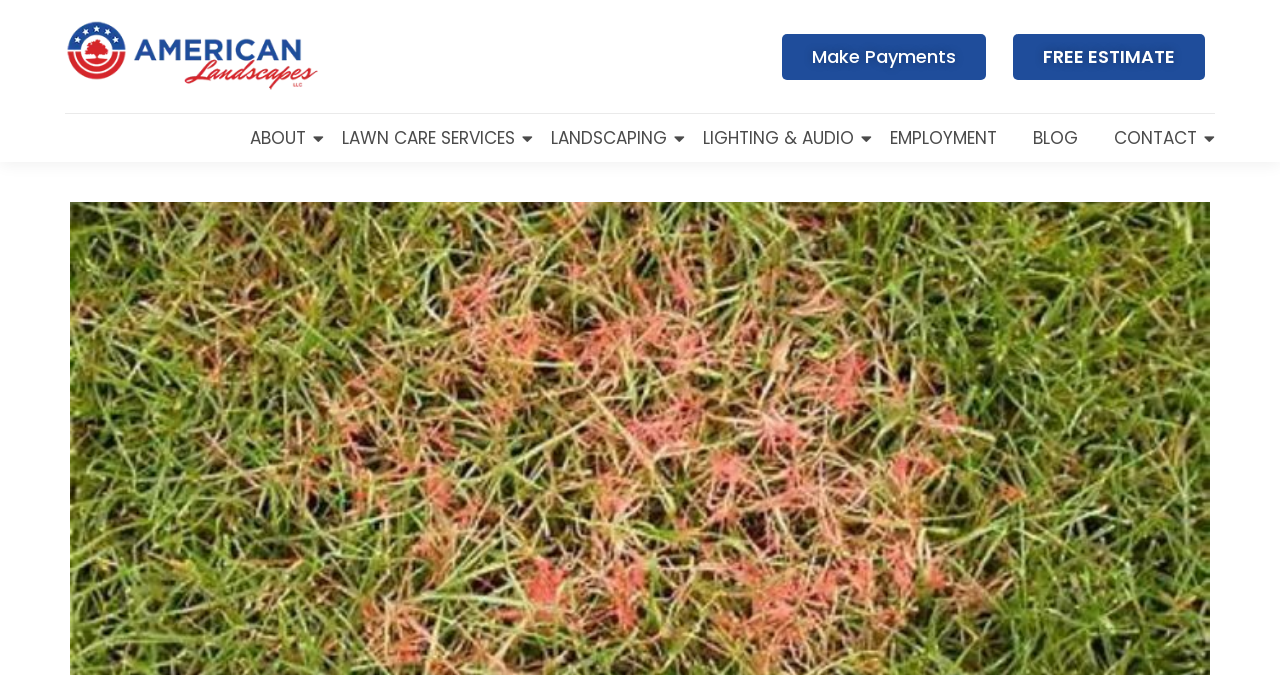Please specify the bounding box coordinates of the clickable region to carry out the following instruction: "visit the blog". The coordinates should be four float numbers between 0 and 1, in the format [left, top, right, bottom].

[0.793, 0.169, 0.856, 0.24]